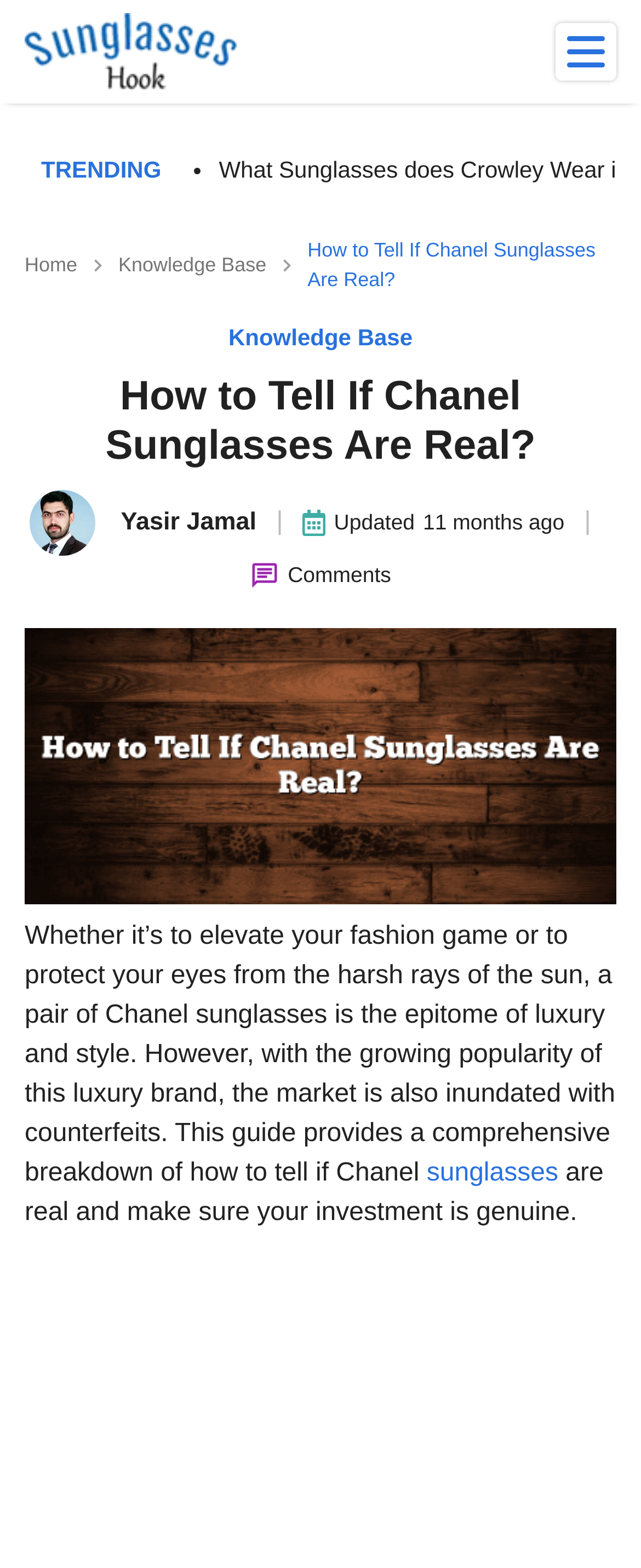Determine the bounding box coordinates for the area that needs to be clicked to fulfill this task: "View the comments". The coordinates must be given as four float numbers between 0 and 1, i.e., [left, top, right, bottom].

[0.449, 0.357, 0.61, 0.377]